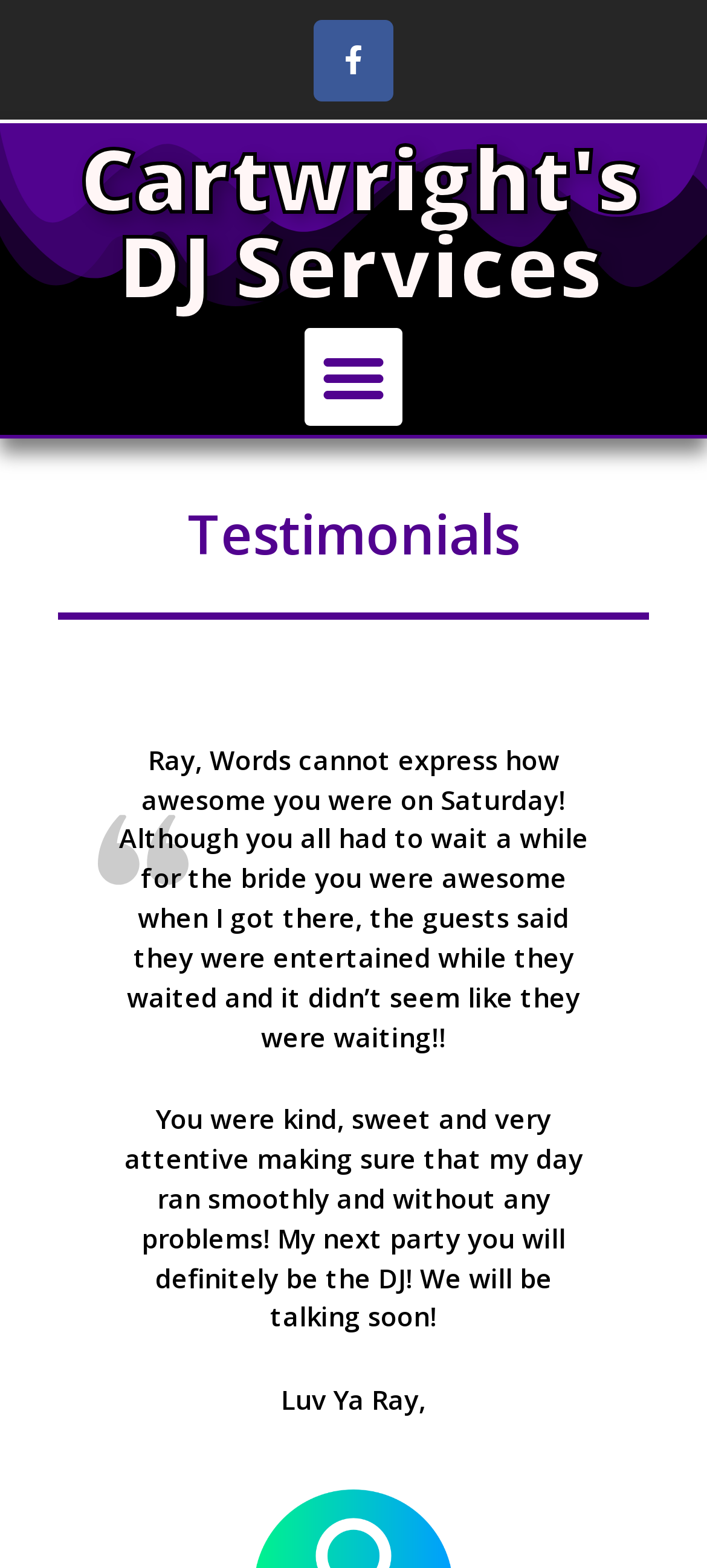What is the purpose of the button?
Look at the screenshot and give a one-word or phrase answer.

Menu Toggle